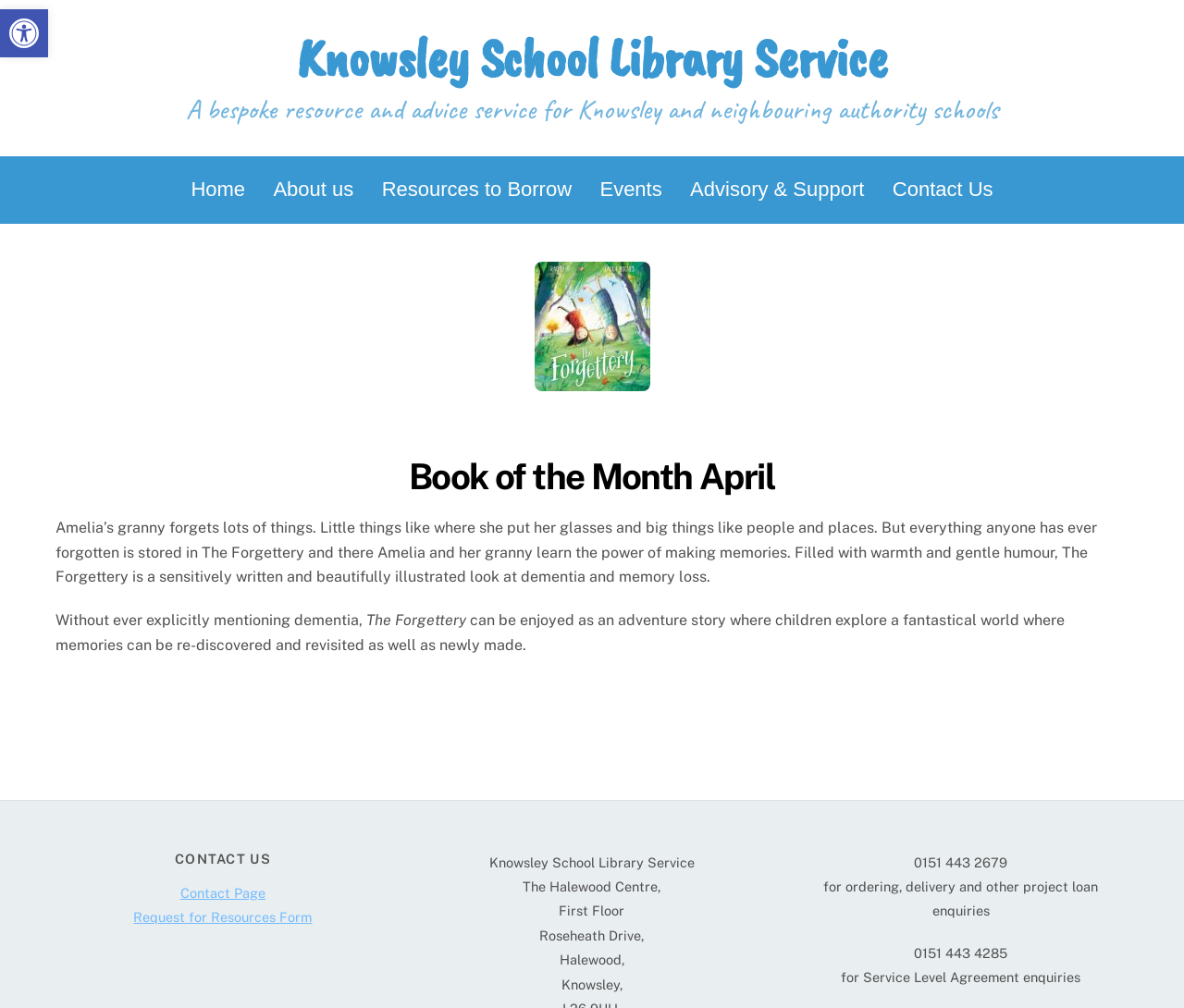Identify the bounding box of the HTML element described as: "Request for Resources Form".

[0.113, 0.902, 0.264, 0.918]